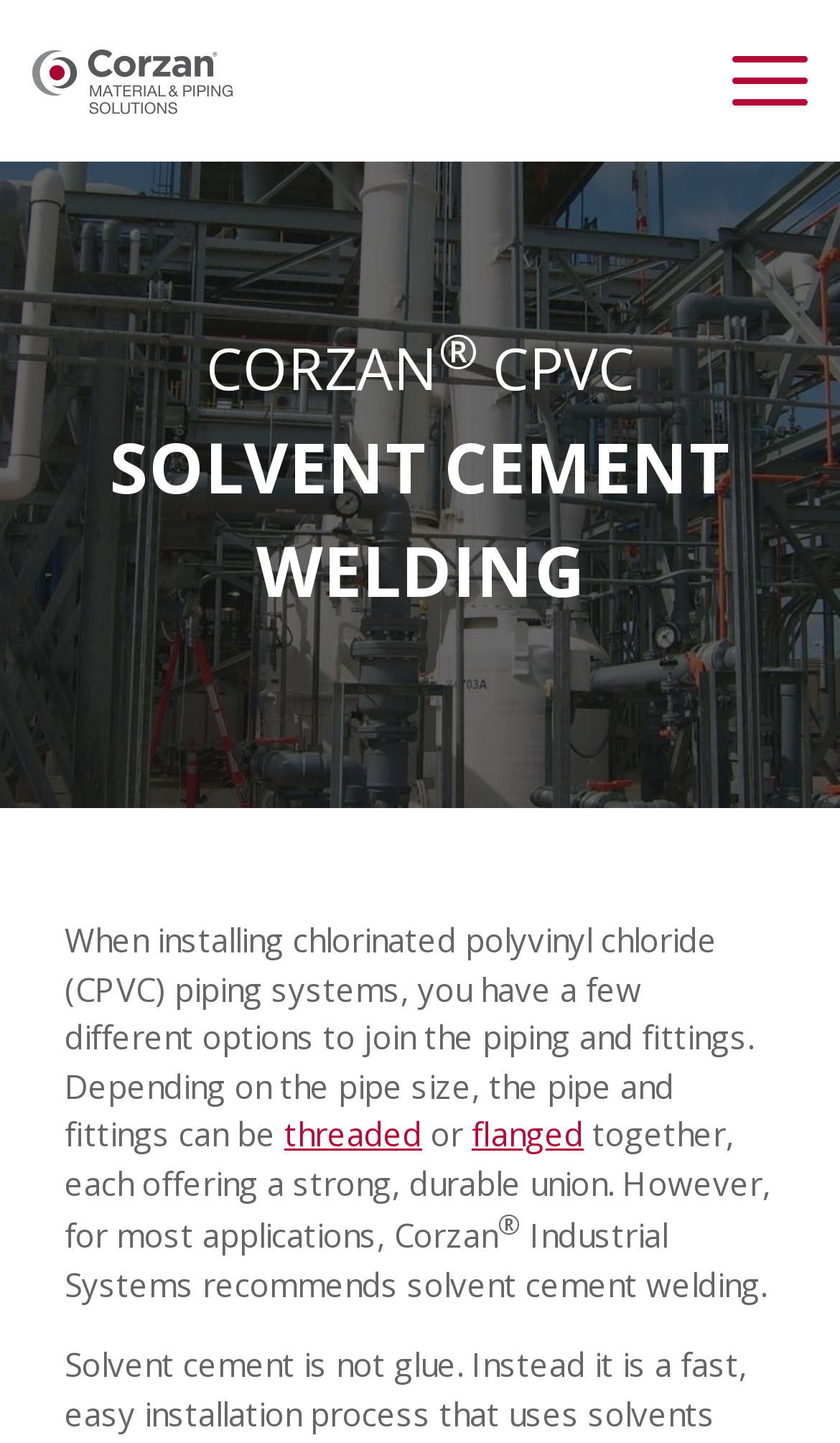Using the provided description: "alt="Corzan Material & Piping Solutions"", find the bounding box coordinates of the corresponding UI element. The output should be four float numbers between 0 and 1, in the format [left, top, right, bottom].

[0.038, 0.038, 0.277, 0.068]